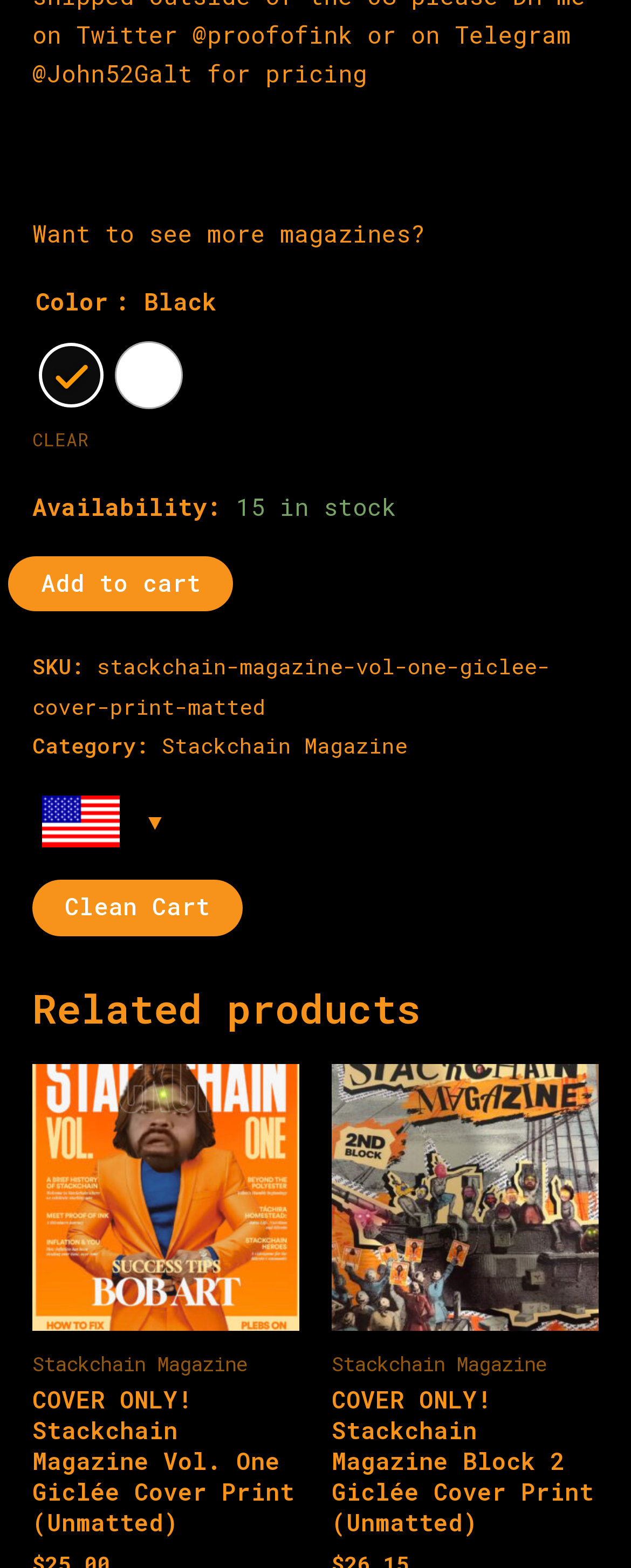Please find and report the bounding box coordinates of the element to click in order to perform the following action: "Click on the link to see more magazines". The coordinates should be expressed as four float numbers between 0 and 1, in the format [left, top, right, bottom].

[0.051, 0.14, 0.674, 0.159]